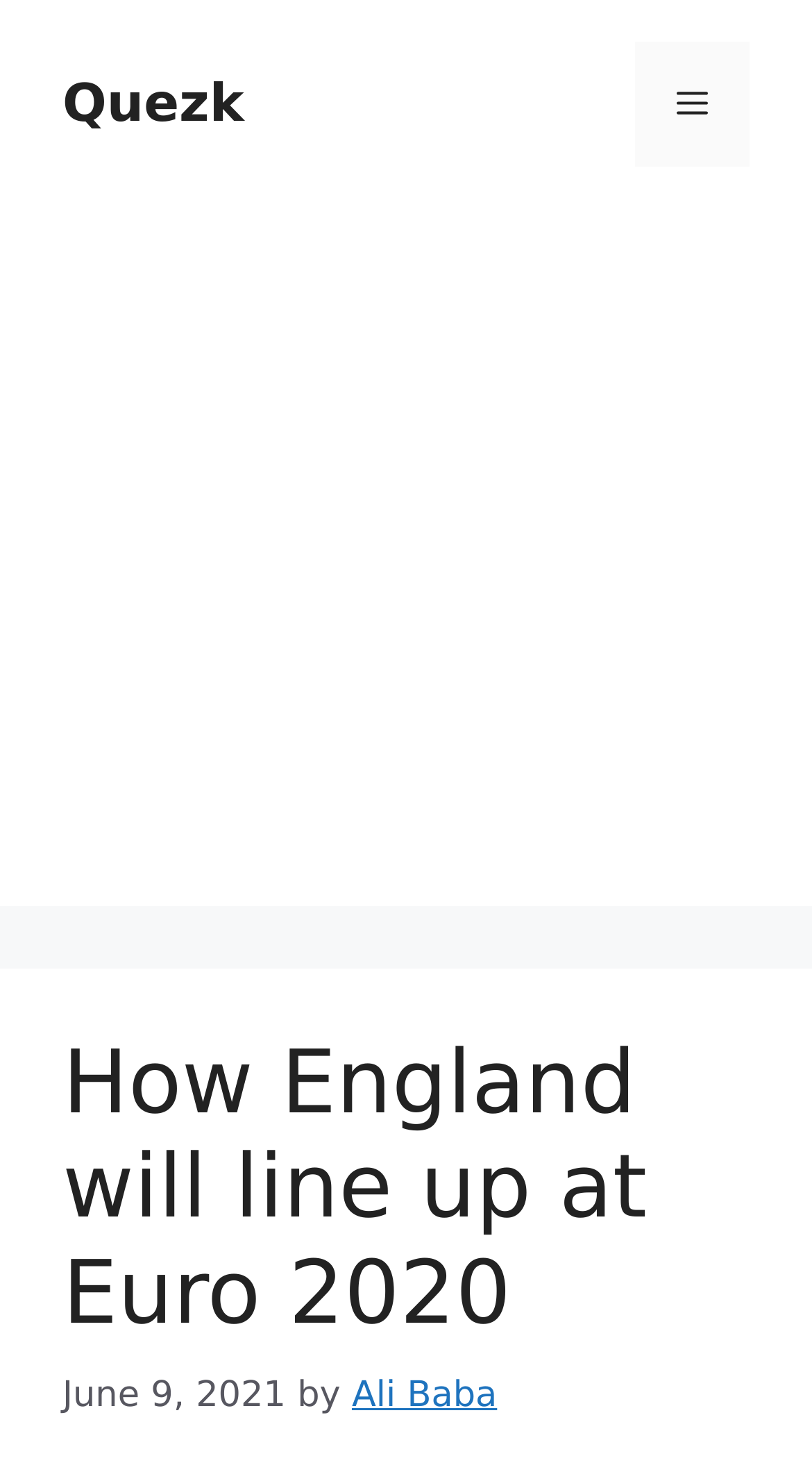Calculate the bounding box coordinates for the UI element based on the following description: "Tips and Tricks". Ensure the coordinates are four float numbers between 0 and 1, i.e., [left, top, right, bottom].

None